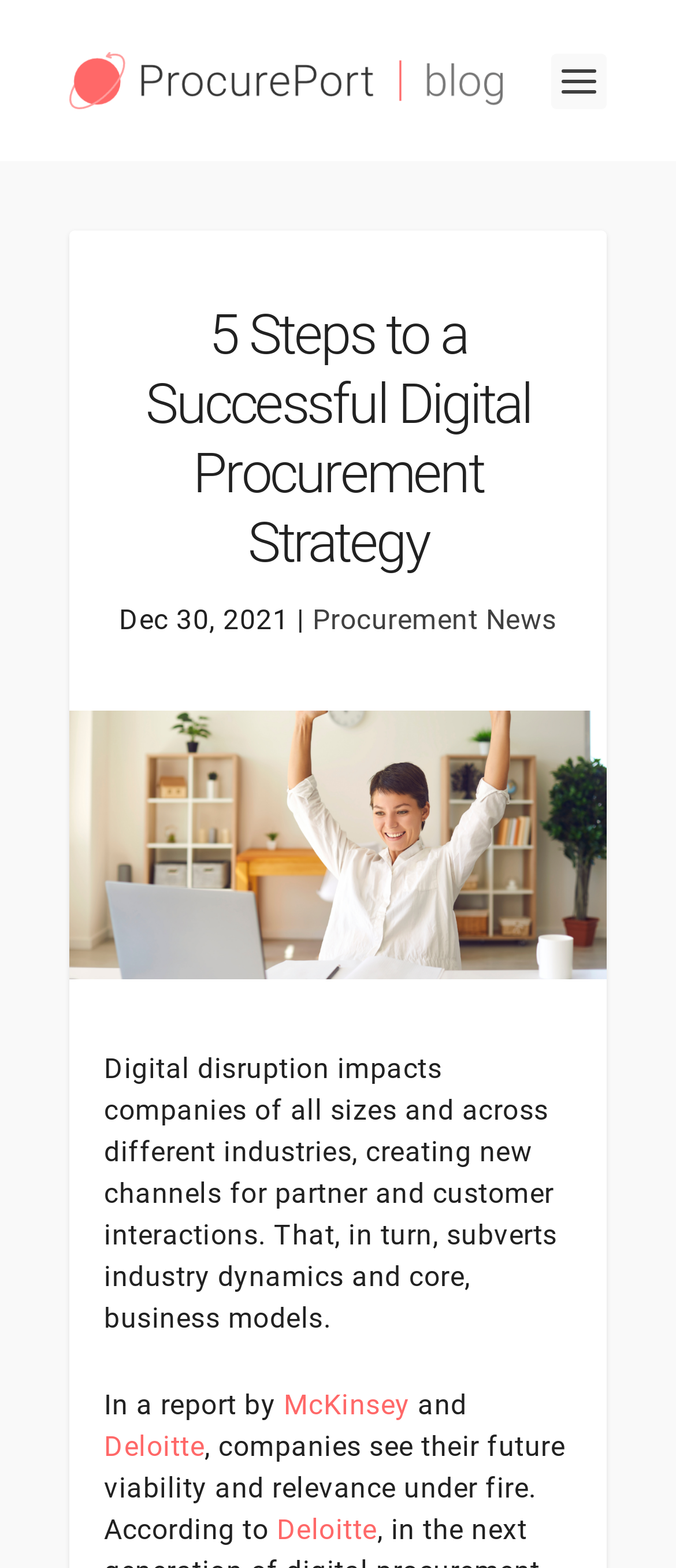Use the details in the image to answer the question thoroughly: 
What is the date of the article?

I found the date of the article by looking at the static text element that contains the date, which is 'Dec 30, 2021'.